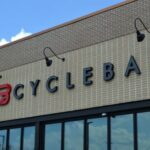What is mounted above the sign?
Provide a concise answer using a single word or phrase based on the image.

Lighting fixtures